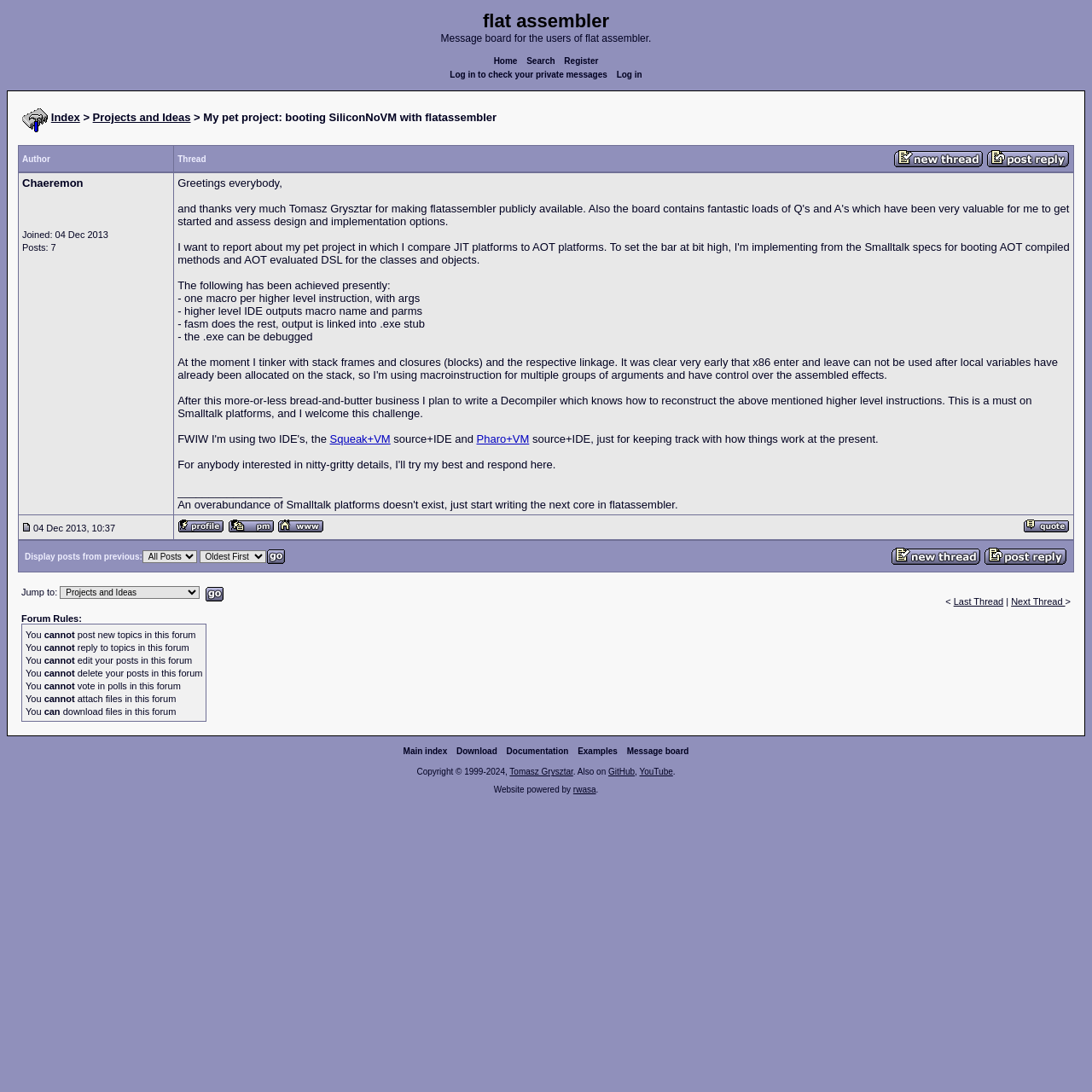Please provide the bounding box coordinates in the format (top-left x, top-left y, bottom-right x, bottom-right y). Remember, all values are floating point numbers between 0 and 1. What is the bounding box coordinate of the region described as: Next Thread

[0.926, 0.546, 0.975, 0.556]